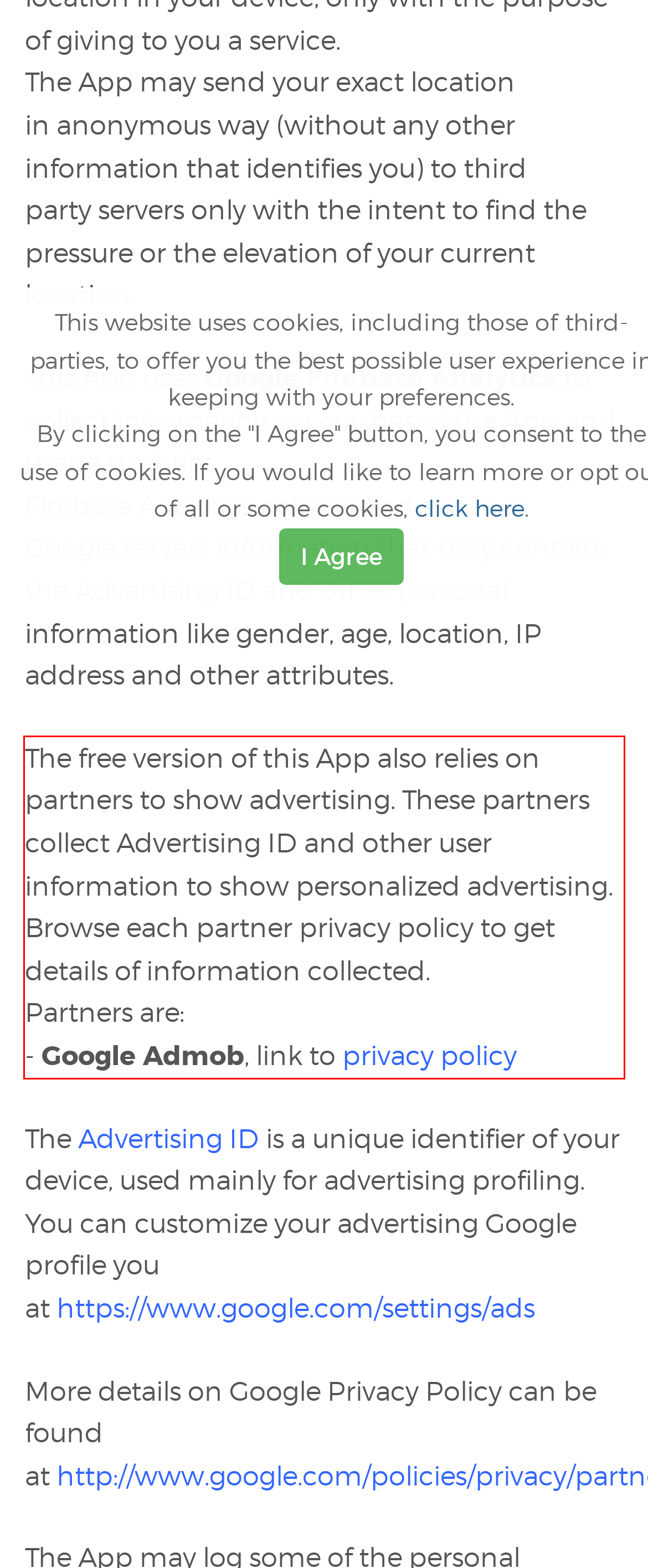You have a screenshot of a webpage, and there is a red bounding box around a UI element. Utilize OCR to extract the text within this red bounding box.

The free version of this App also relies on partners to show advertising. These partners collect Advertising ID and other user information to show personalized advertising. Browse each partner privacy policy to get details of information collected. Partners are: - Google Admob, link to privacy policy